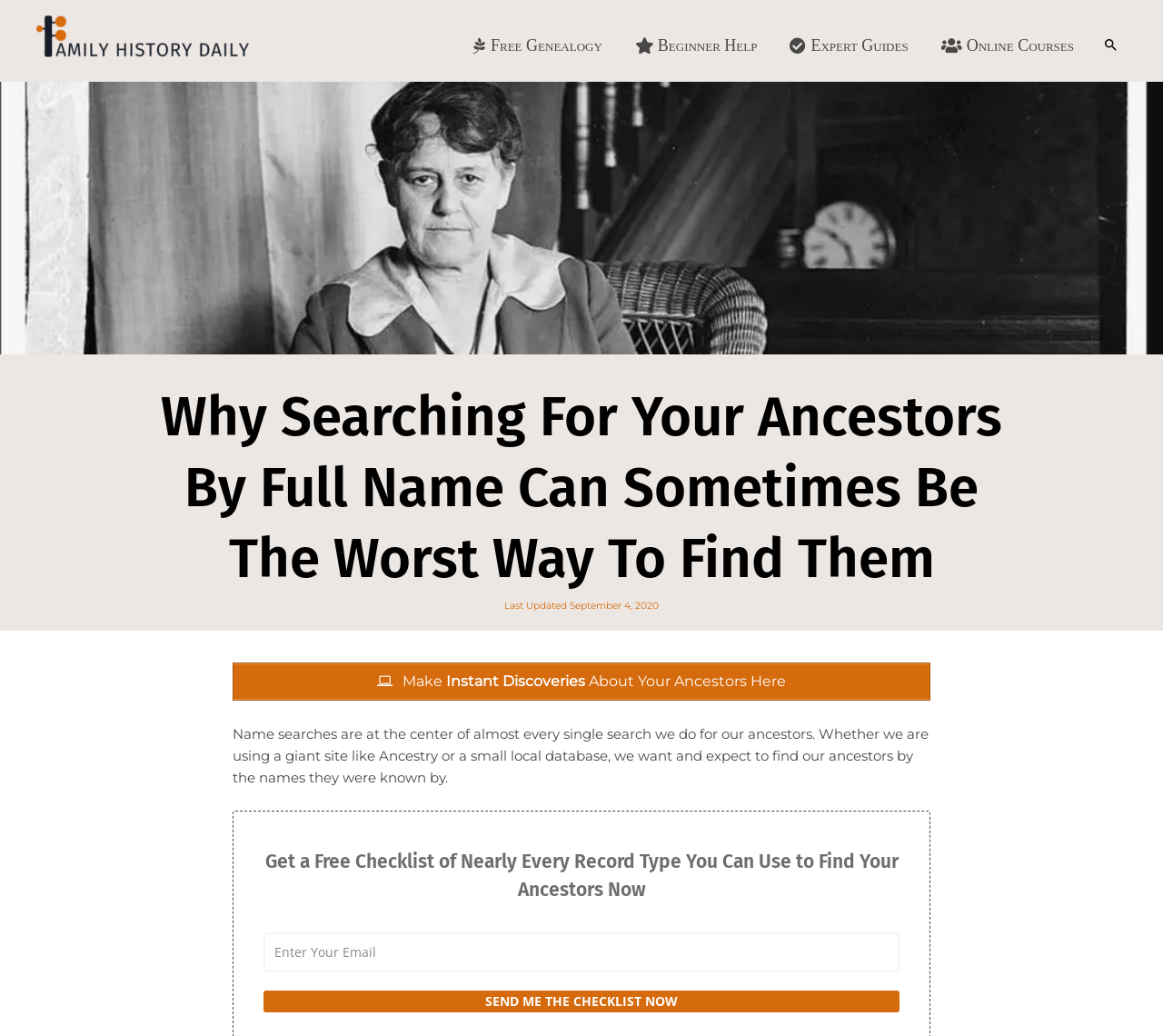Please extract and provide the main headline of the webpage.

Why Searching For Your Ancestors By Full Name Can Sometimes Be The Worst Way To Find Them